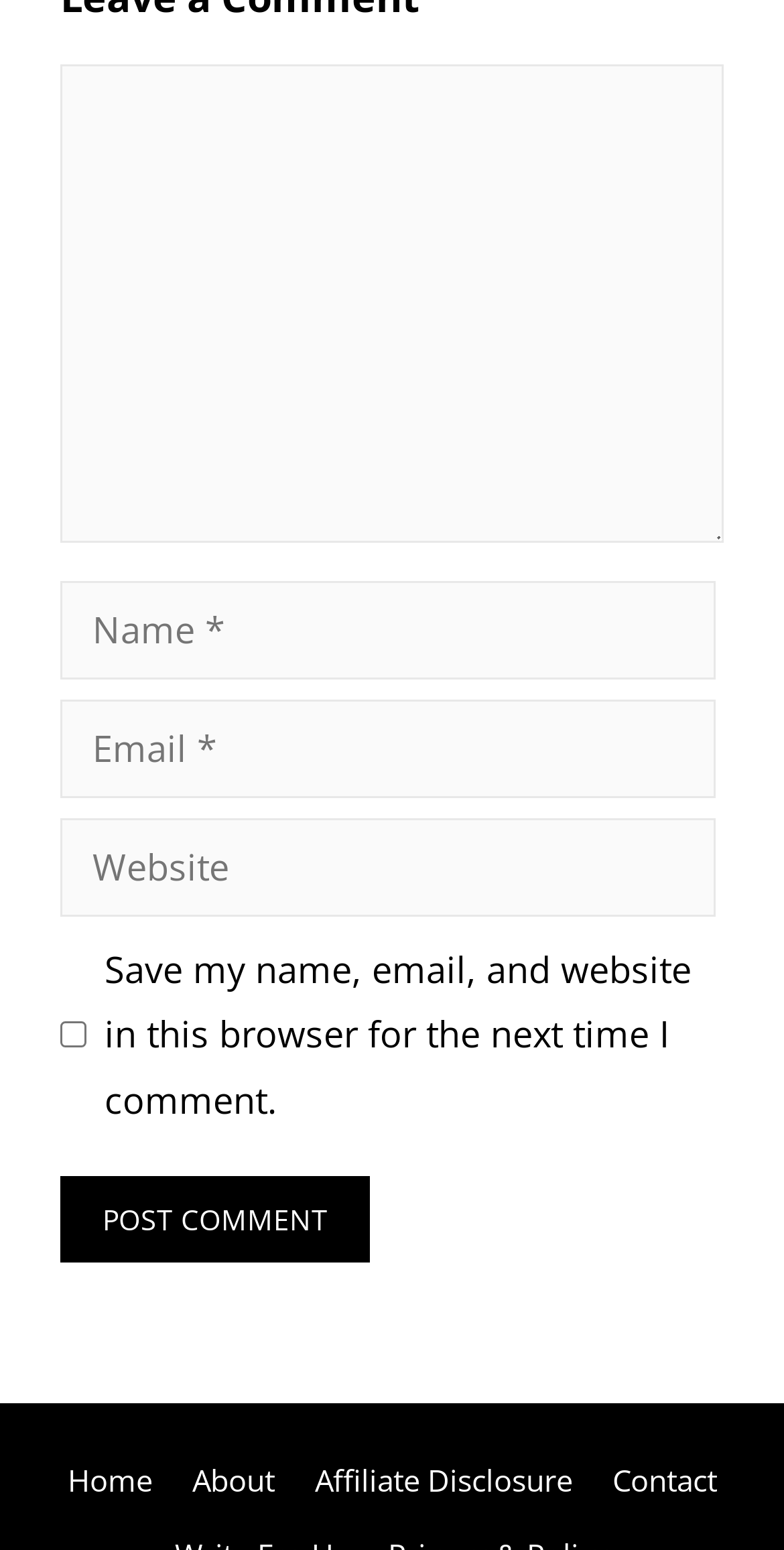Can you identify the bounding box coordinates of the clickable region needed to carry out this instruction: 'Click the post comment button'? The coordinates should be four float numbers within the range of 0 to 1, stated as [left, top, right, bottom].

[0.077, 0.759, 0.472, 0.814]